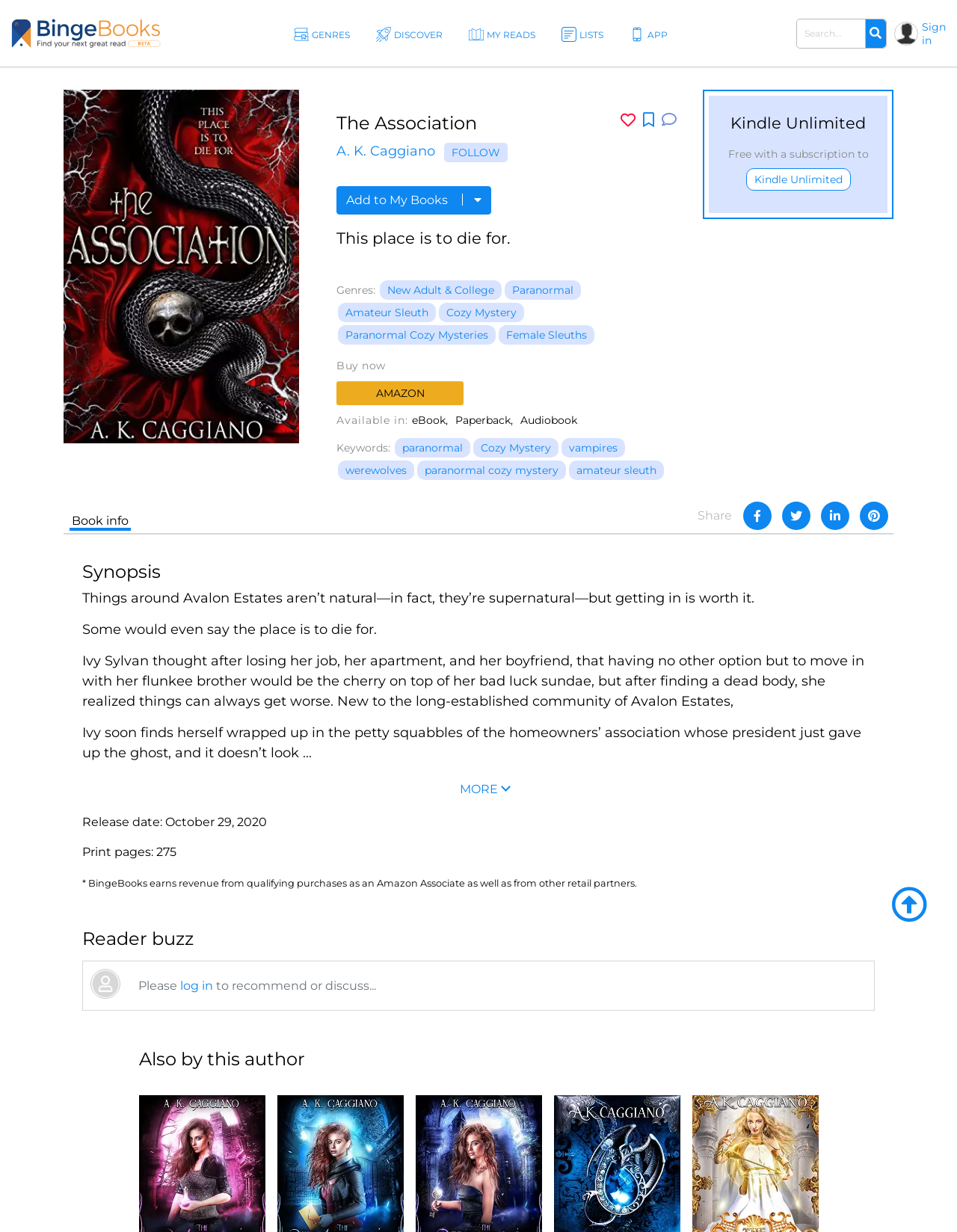What is the genre of the book?
Please interpret the details in the image and answer the question thoroughly.

I found the answer by looking at the links under the 'Genres:' label, which lists several genres including 'Paranormal Cozy Mysteries'.